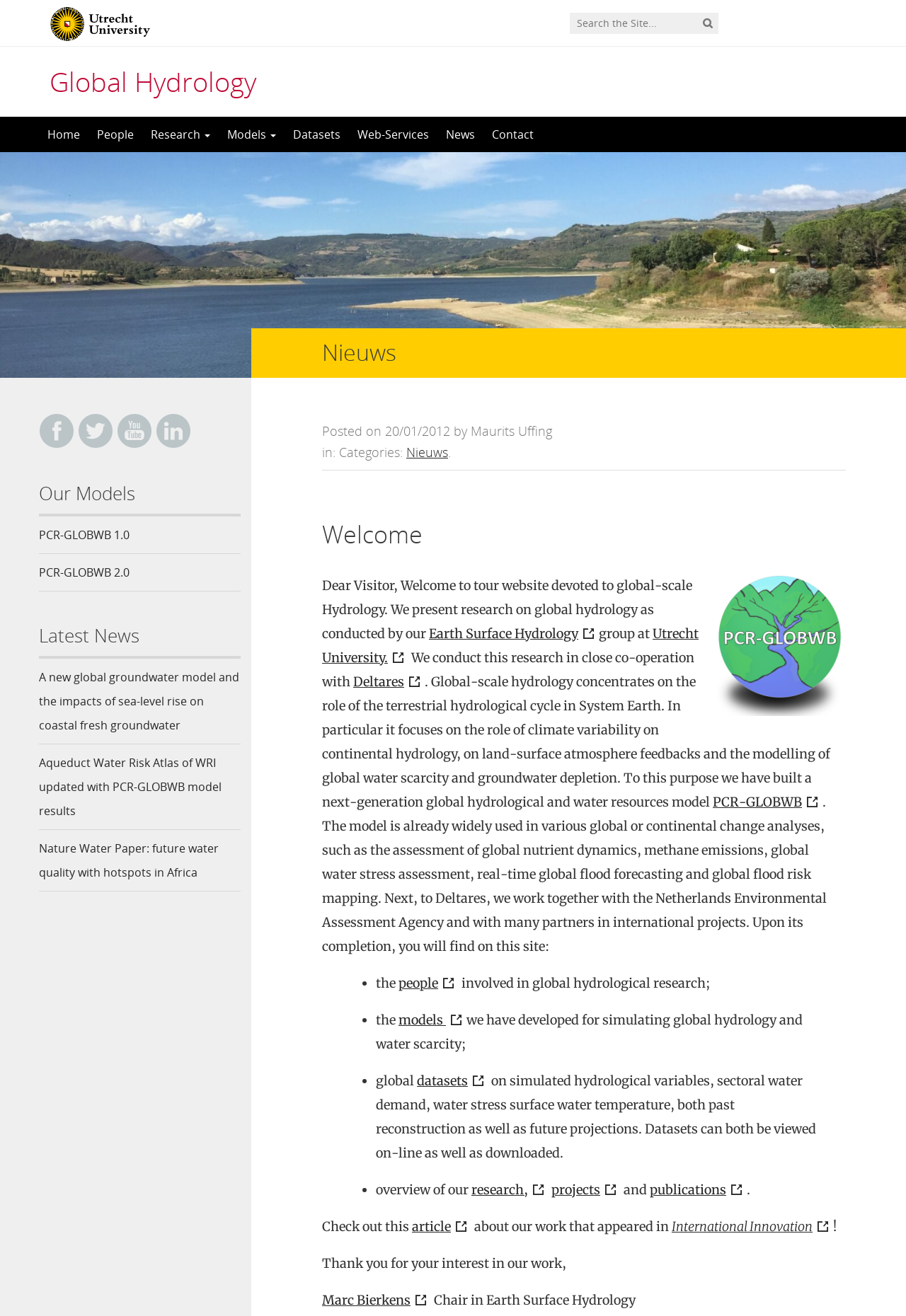Please determine the bounding box coordinates of the area that needs to be clicked to complete this task: 'Read about the latest news'. The coordinates must be four float numbers between 0 and 1, formatted as [left, top, right, bottom].

[0.043, 0.501, 0.266, 0.565]